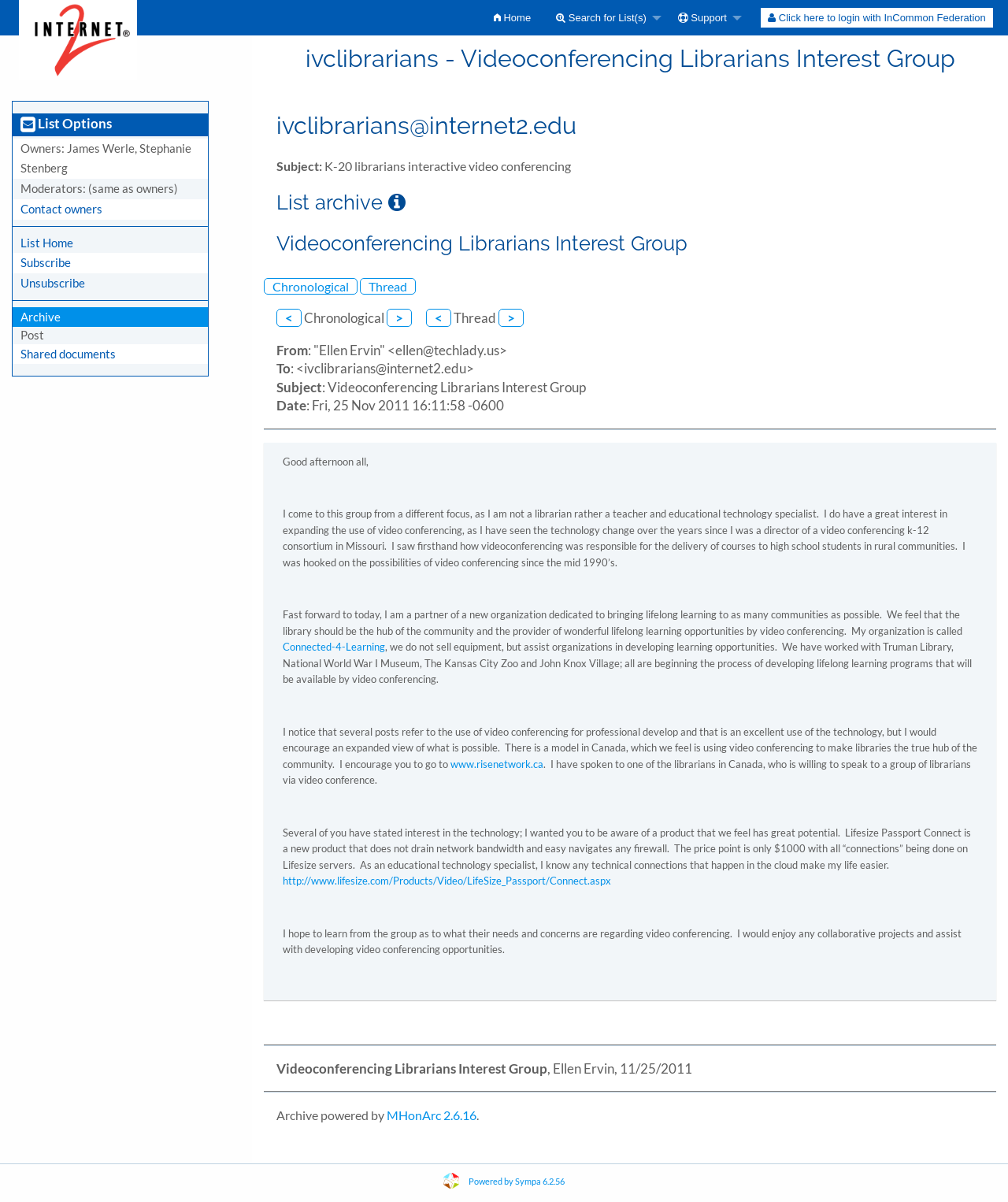What is the purpose of the organization 'Connected-4-Learning'?
Based on the image, answer the question in a detailed manner.

The purpose of the organization 'Connected-4-Learning' can be inferred from the text in the LayoutTableCell element, which mentions that the organization assists in developing learning opportunities.